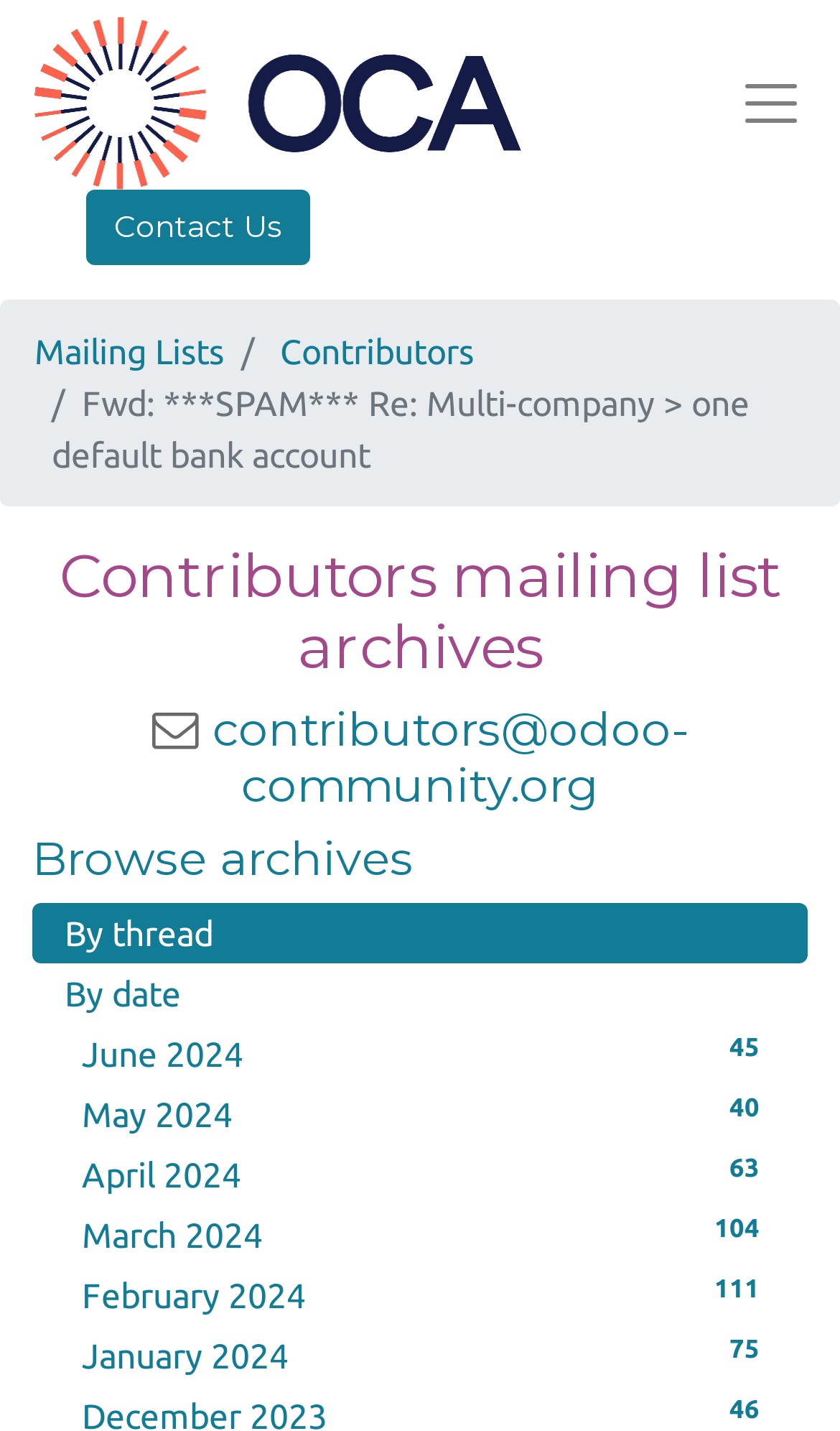Could you locate the bounding box coordinates for the section that should be clicked to accomplish this task: "Contact Us".

[0.103, 0.133, 0.369, 0.185]